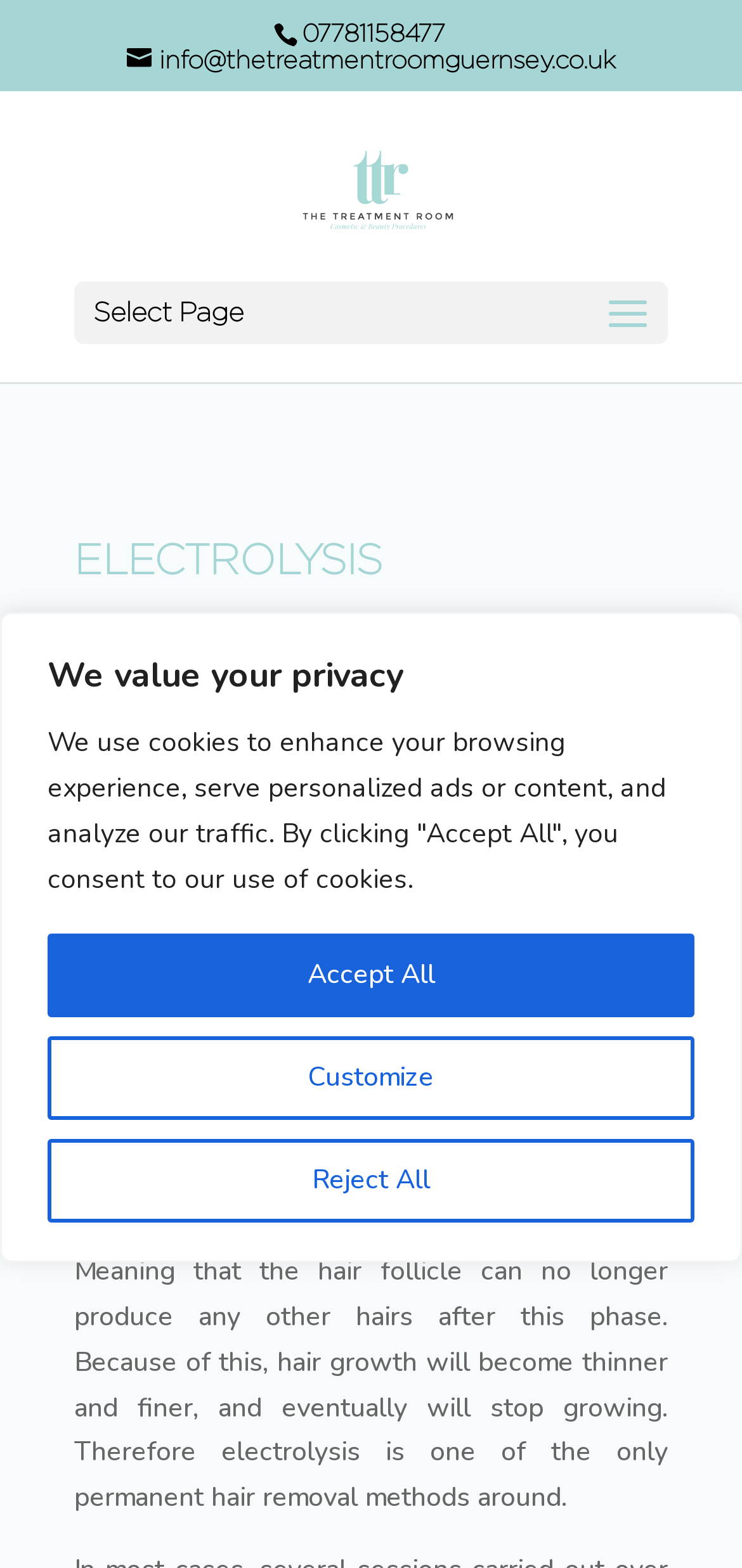Find the coordinates for the bounding box of the element with this description: "alt="The Treatment Room"".

[0.381, 0.108, 0.63, 0.125]